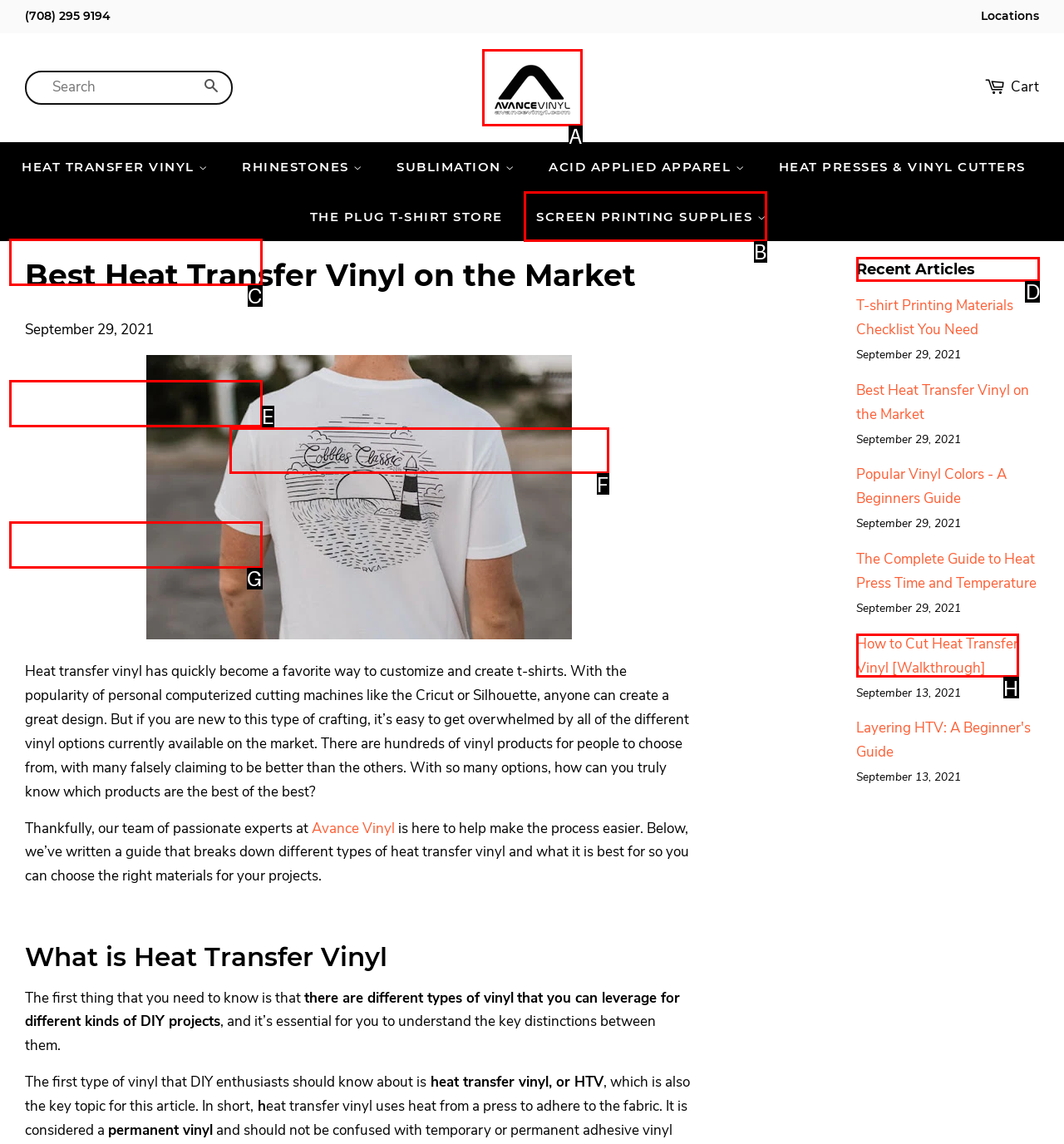Point out which UI element to click to complete this task: Check the recent articles
Answer with the letter corresponding to the right option from the available choices.

D